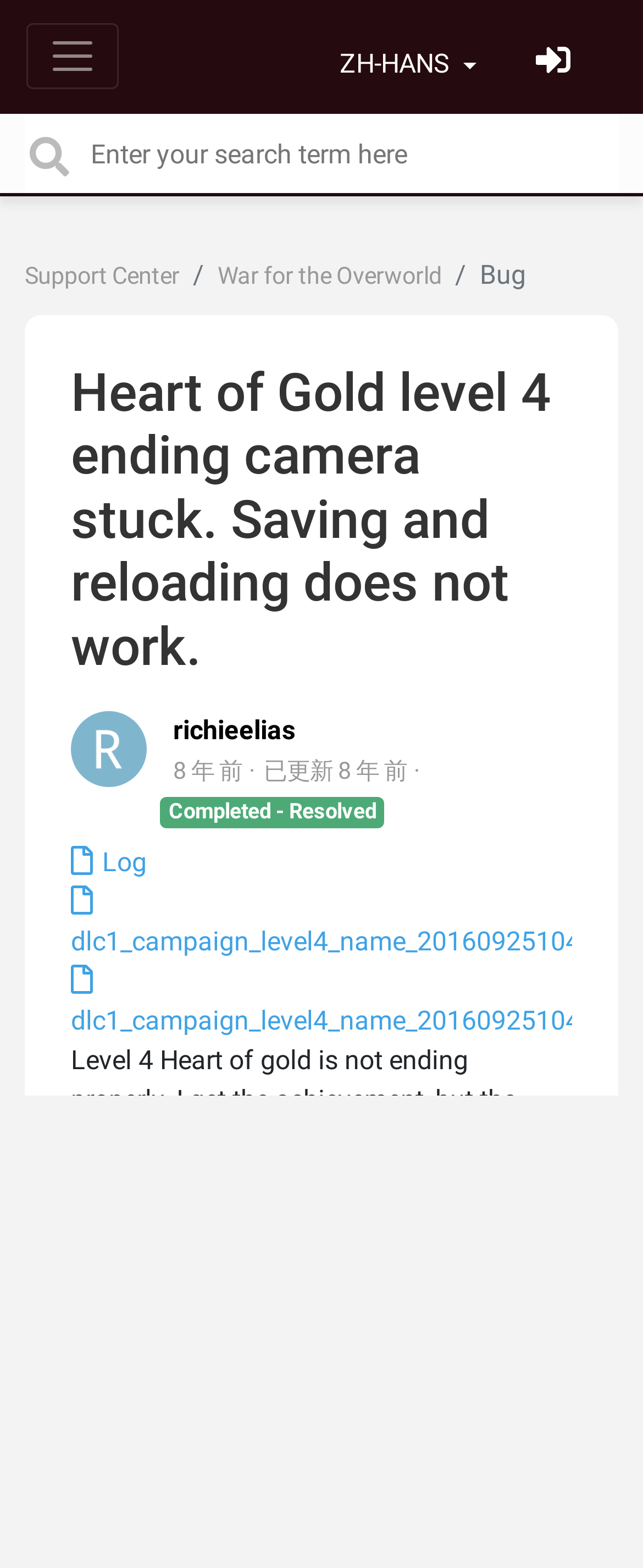What is the name of the game?
Based on the visual information, provide a detailed and comprehensive answer.

I found the name of the game by looking at the breadcrumb navigation section, where it says 'War for the Overworld' as one of the links.